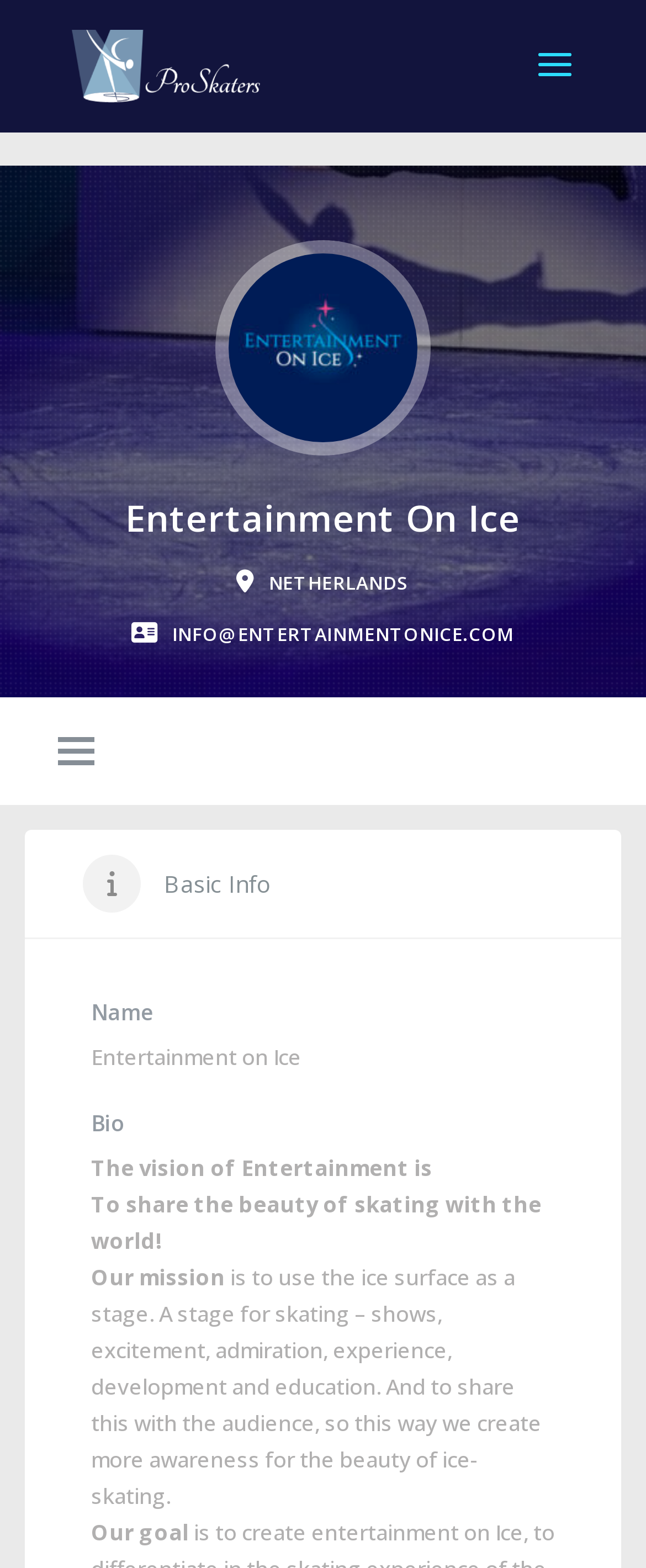Using the element description alt="ProSkaters", predict the bounding box coordinates for the UI element. Provide the coordinates in (top-left x, top-left y, bottom-right x, bottom-right y) format with values ranging from 0 to 1.

[0.11, 0.031, 0.402, 0.051]